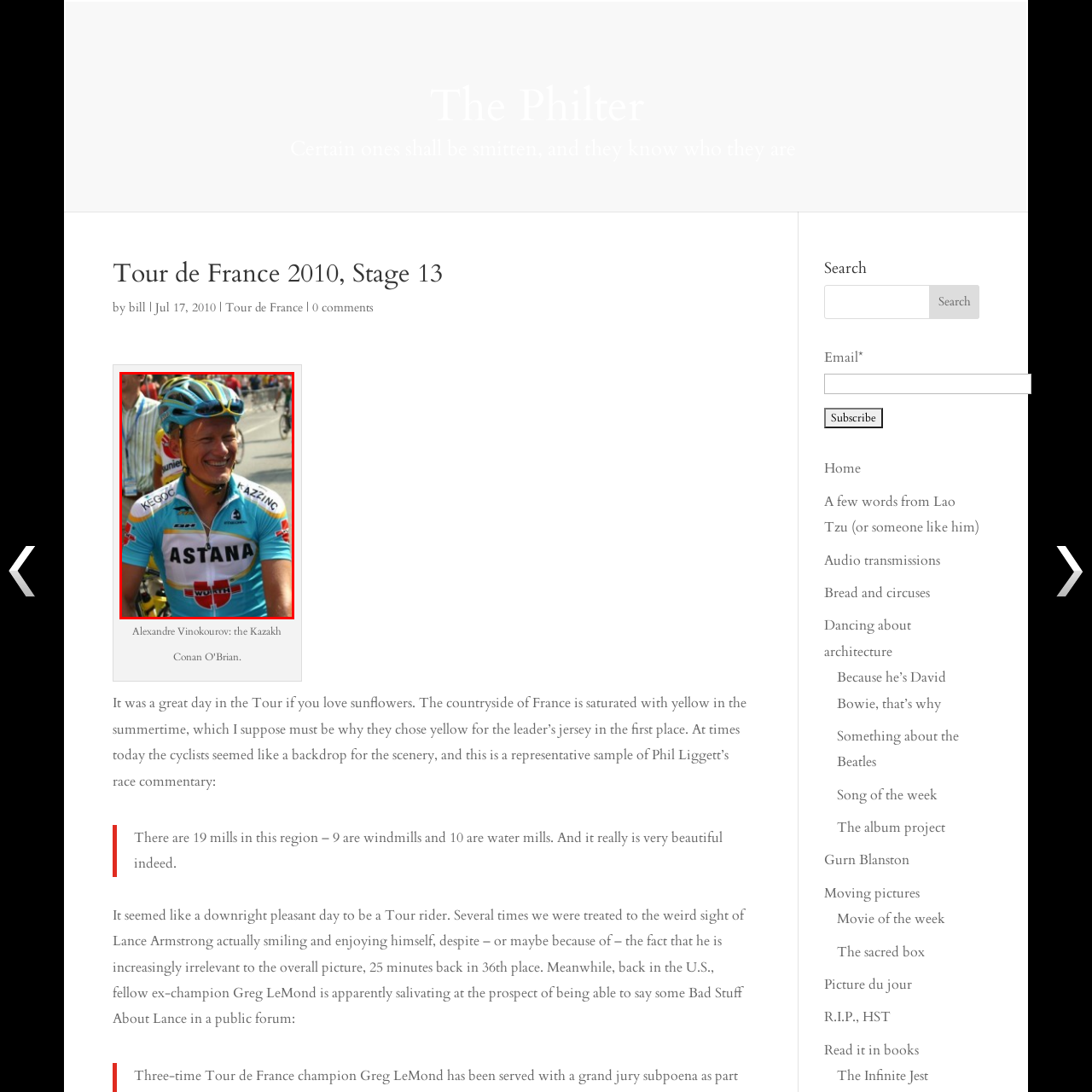Observe the image enclosed by the red rectangle, What is the likely event depicted in the background?
 Give a single word or phrase as your answer.

2010 Tour de France